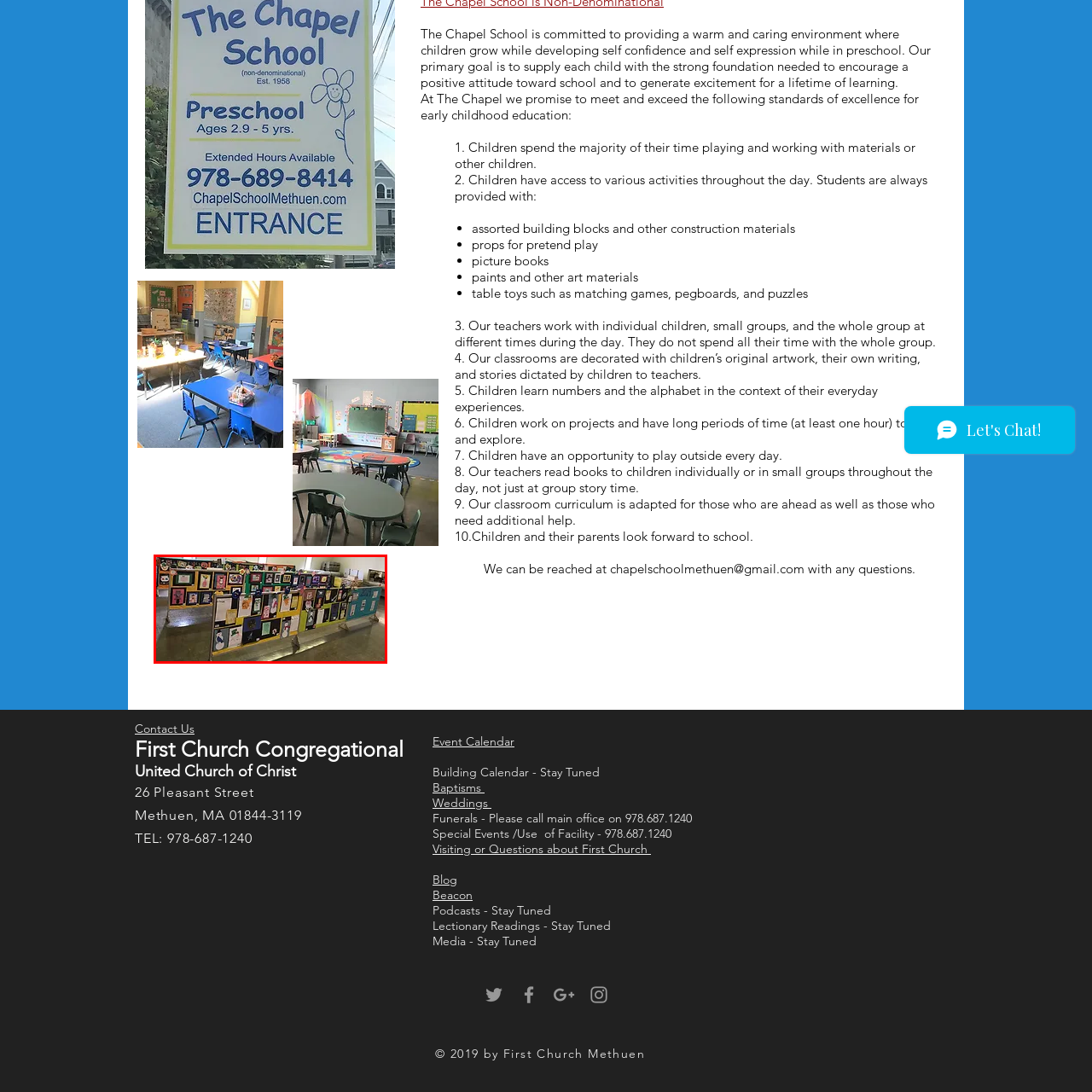Direct your attention to the image encased in a red frame, What is the likely location of the exhibition? Please answer in one word or a brief phrase.

Indoors